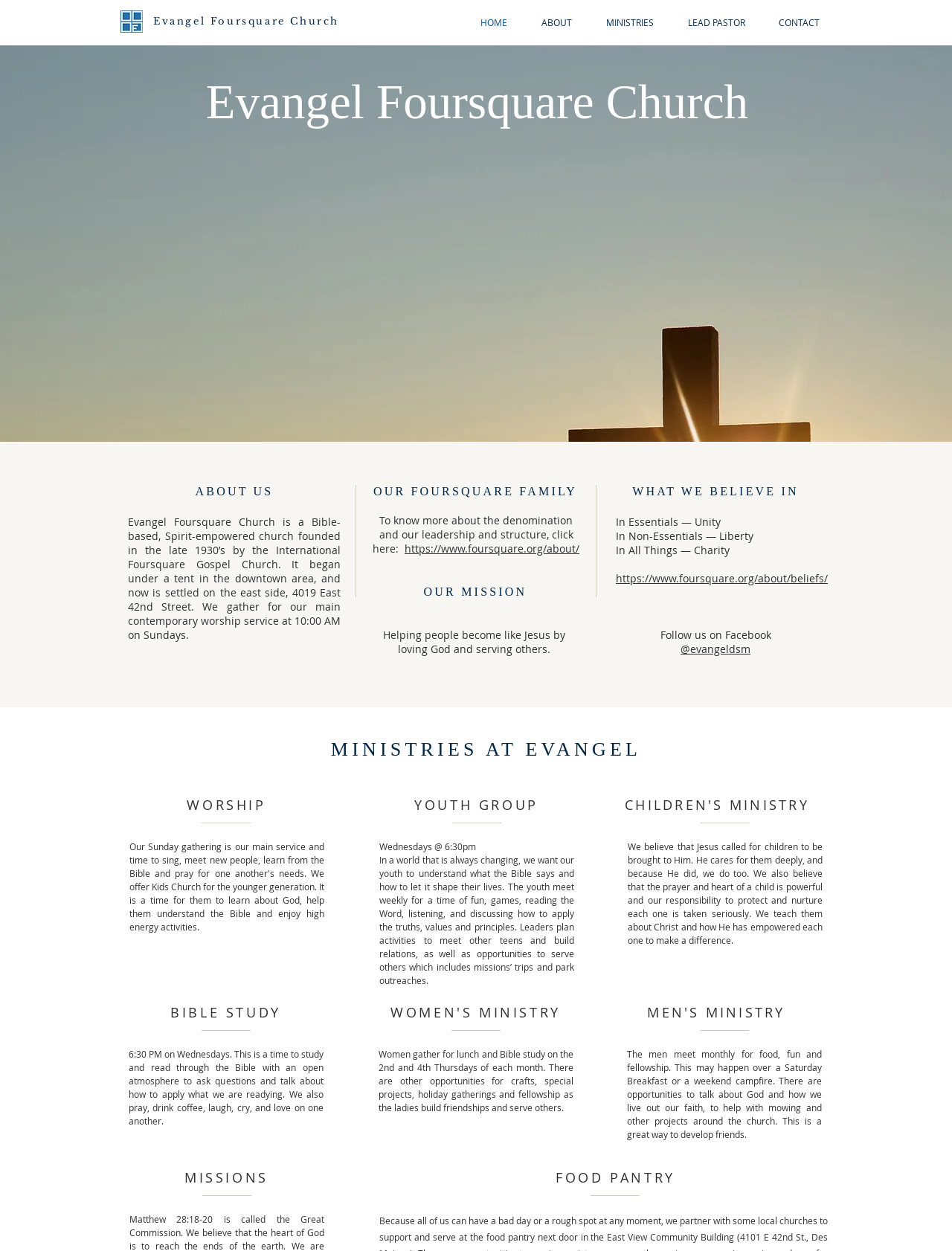Give a detailed account of the webpage's layout and content.

The webpage is about Evangel Chapel, also known as the Des Moines Foursquare Church. At the top left corner, there is a logo image with a link to the church's website. Next to the logo, there is a heading that reads "Evangel Foursquare Church". 

Below the logo and heading, there is a navigation menu with links to different sections of the website, including "HOME", "ABOUT", "MINISTRIES", "LEAD PASTOR", and "CONTACT". 

On the right side of the page, there is a large background image that spans the entire height of the page. 

In the main content area, there is a heading that reads "ABOUT US", followed by a paragraph of text that describes the church's history and mission. Below this, there are several sections that provide more information about the church, including "OUR FOURSQUARE FAMILY", "OUR MISSION", and "WHAT WE BELIEVE IN". 

The "OUR FOURSQUARE FAMILY" section has a link to the Foursquare Church's website, while the "WHAT WE BELIEVE IN" section has a list of three core beliefs, along with a link to the Foursquare Church's beliefs page. 

Further down the page, there is a section that describes the church's mission, followed by a section that lists various ministries offered by the church, including worship, Bible study, missions, youth group, women's ministry, children's ministry, men's ministry, and food pantry. Each ministry has a brief description and some have additional information about meeting times and activities. 

At the bottom of the page, there is a link to the church's Facebook page.